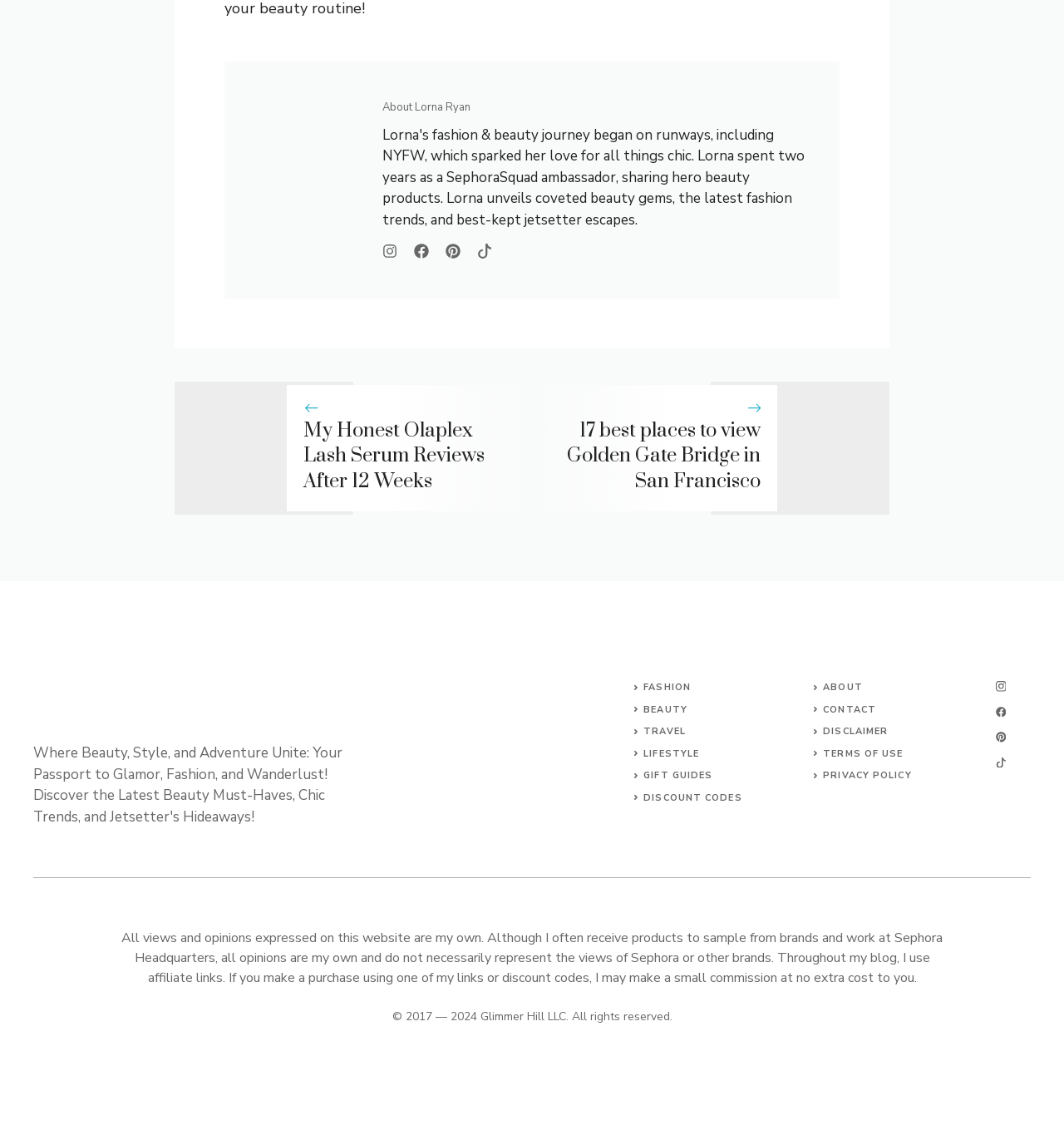What is the topic of the first article on the webpage? Based on the image, give a response in one word or a short phrase.

Olaplex Lash Serum Reviews